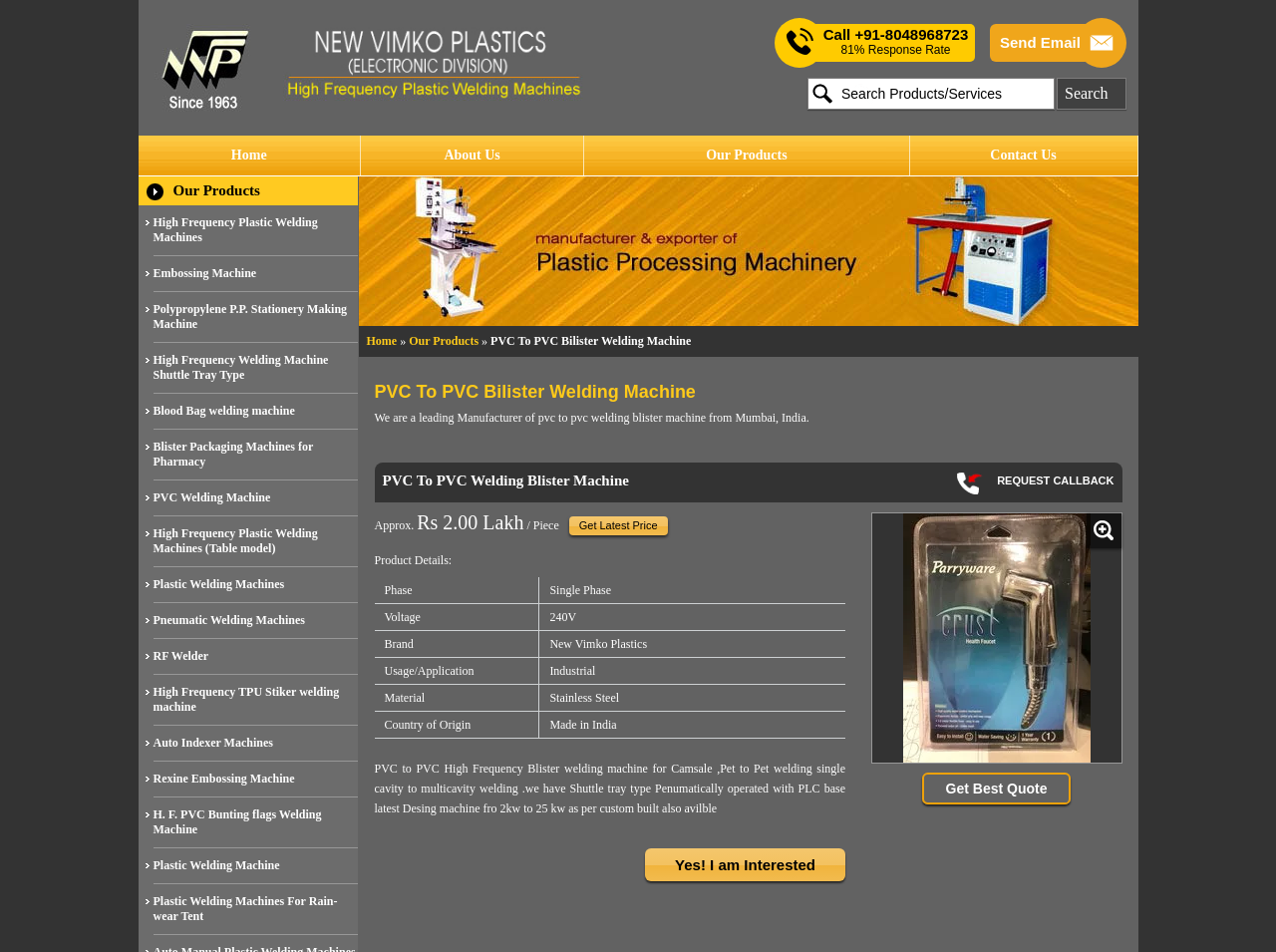Kindly determine the bounding box coordinates for the area that needs to be clicked to execute this instruction: "View product details".

[0.293, 0.581, 0.354, 0.596]